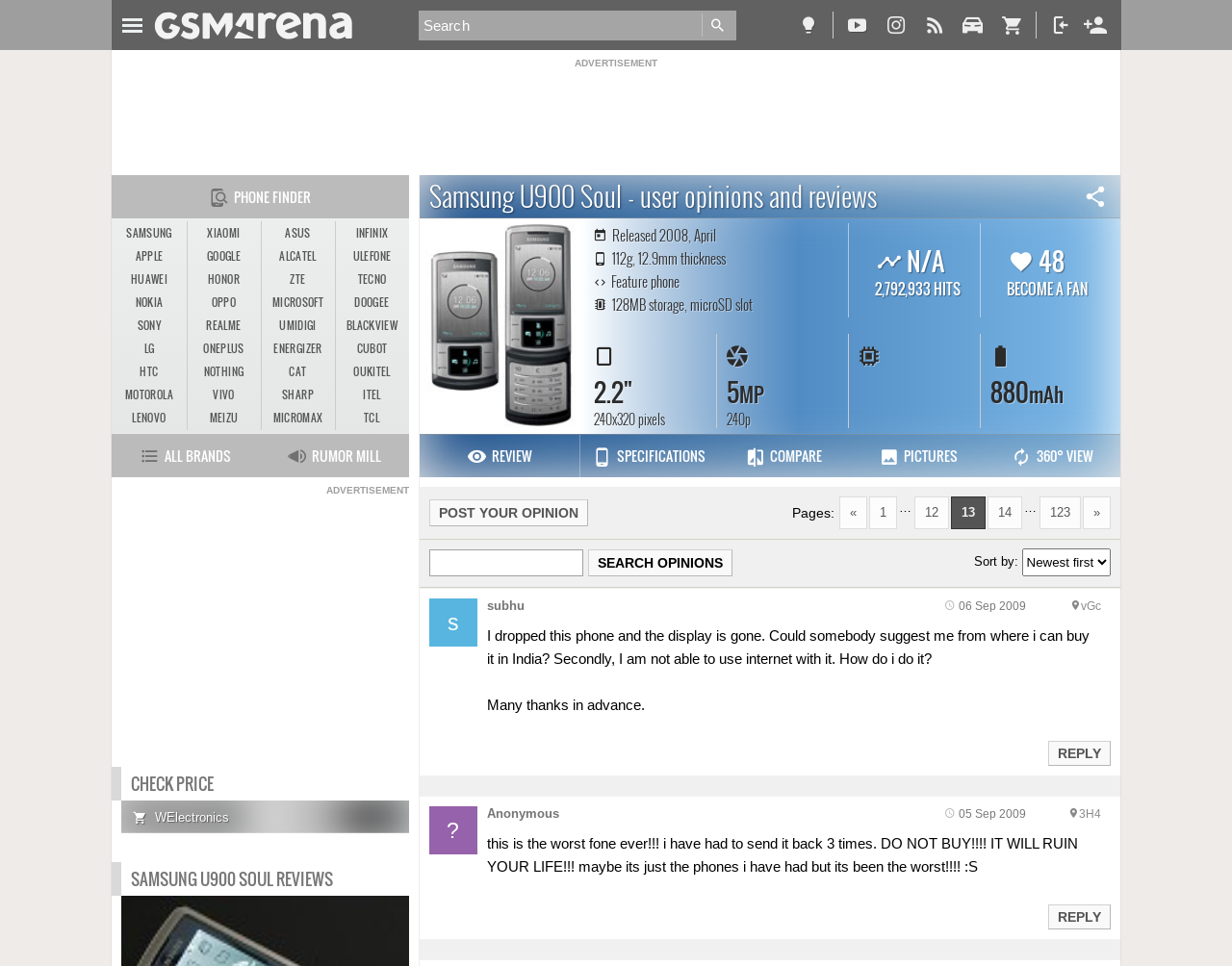What is the resolution of the phone's display?
Please answer the question with as much detail and depth as you can.

The resolution of the phone's display can be found in the specifications section, which lists '2.2" 240x320 pixels' as one of the phone's features.